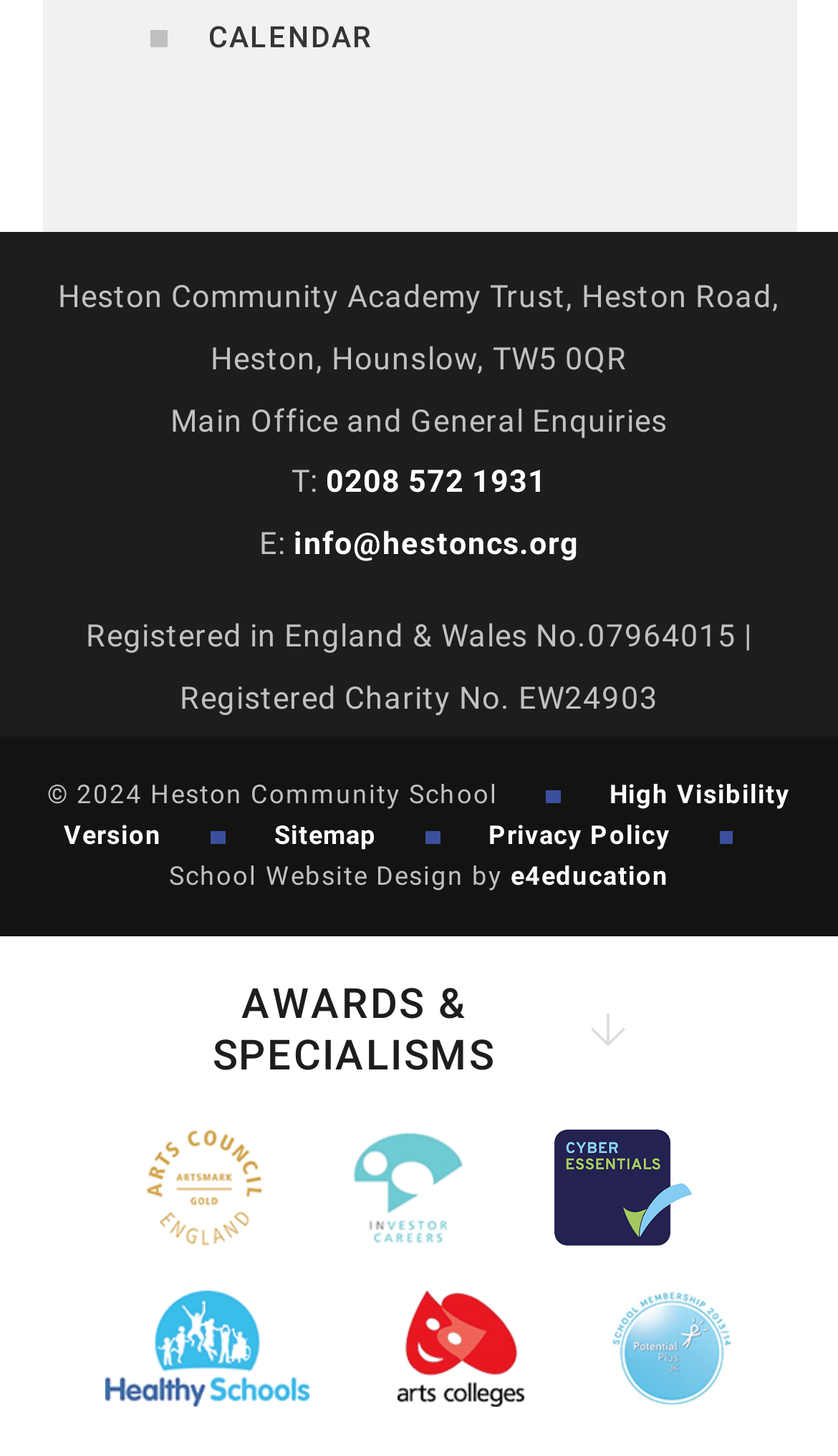Determine the bounding box coordinates in the format (top-left x, top-left y, bottom-right x, bottom-right y). Ensure all values are floating point numbers between 0 and 1. Identify the bounding box of the UI element described by: alt="Potential Plus"

[0.729, 0.886, 0.874, 0.966]